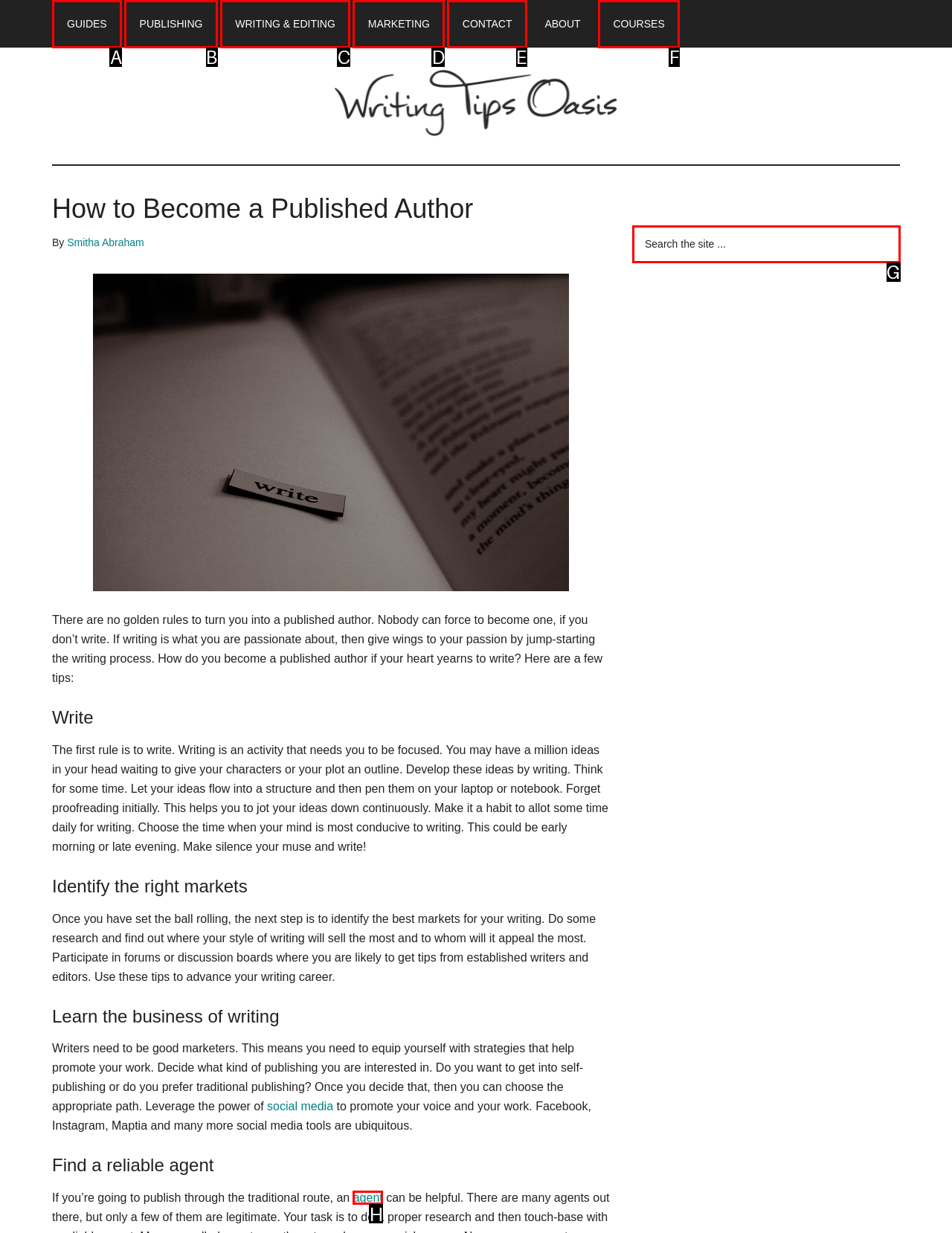Tell me the letter of the correct UI element to click for this instruction: Click on the 'agent' link. Answer with the letter only.

H